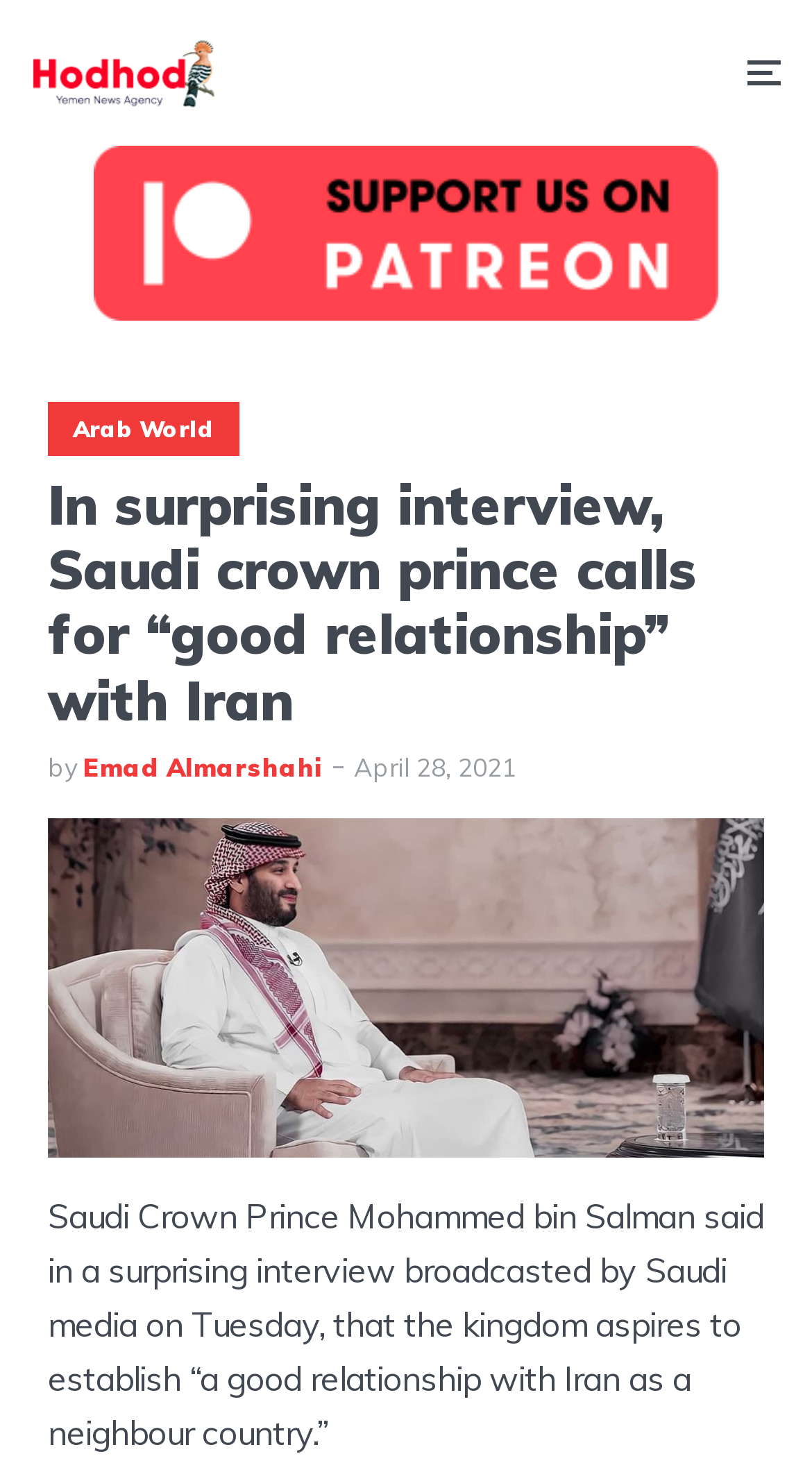Using the description "Menu", locate and provide the bounding box of the UI element.

[0.897, 0.014, 0.962, 0.085]